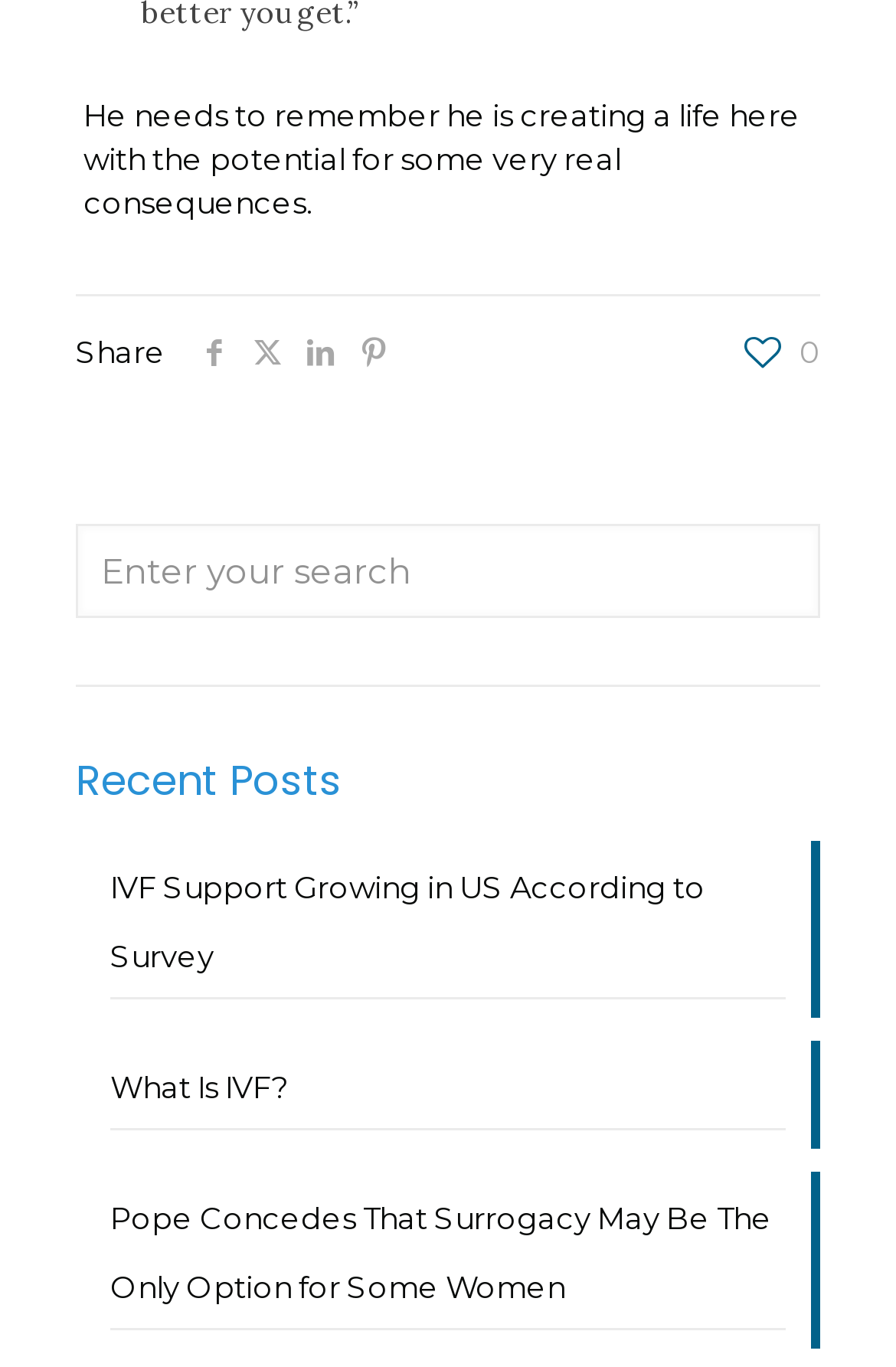Please mark the bounding box coordinates of the area that should be clicked to carry out the instruction: "Learn about 'What Is IVF?'".

[0.123, 0.769, 0.877, 0.826]